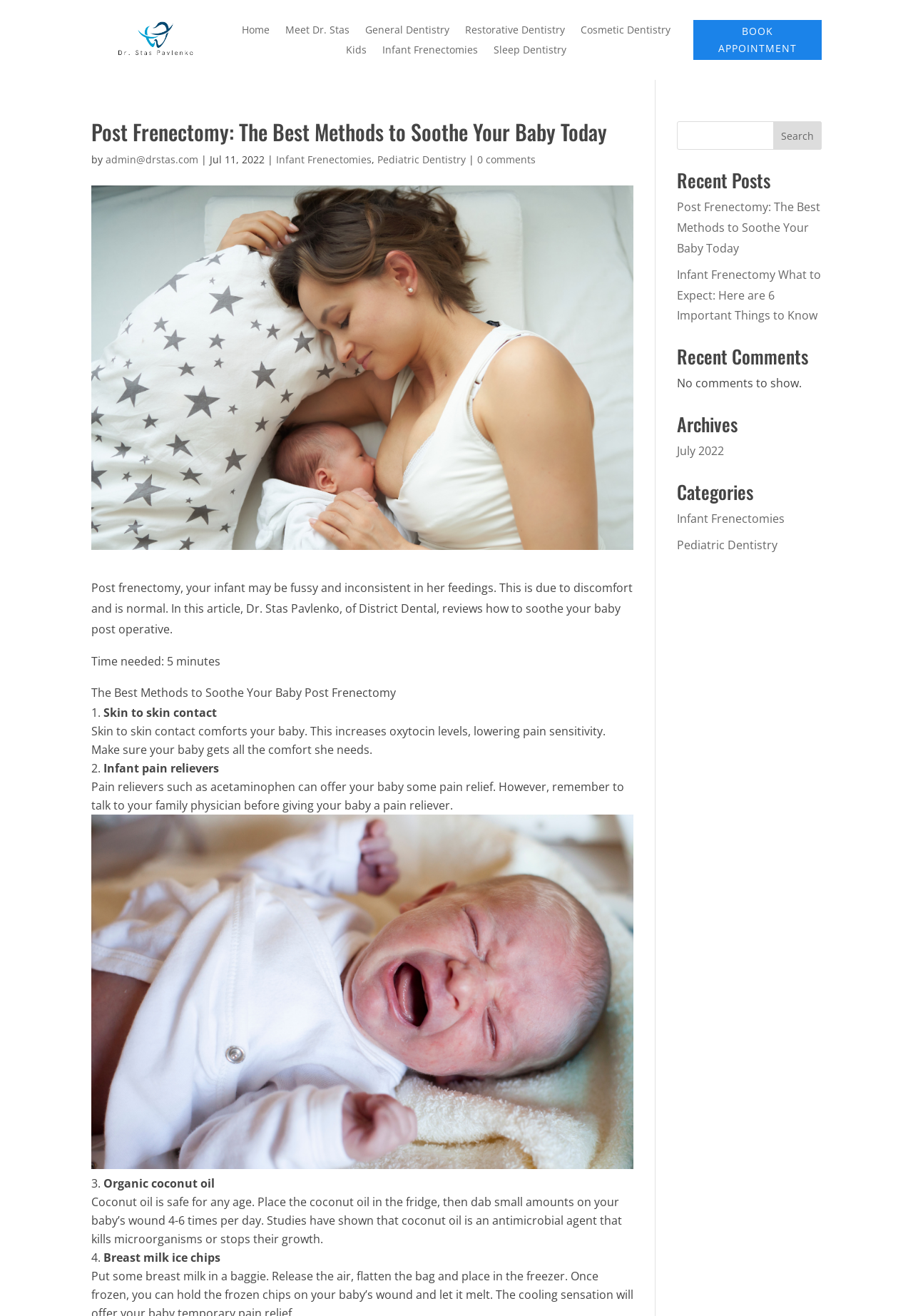How many methods are mentioned to soothe a baby post frenectomy?
Examine the screenshot and reply with a single word or phrase.

4